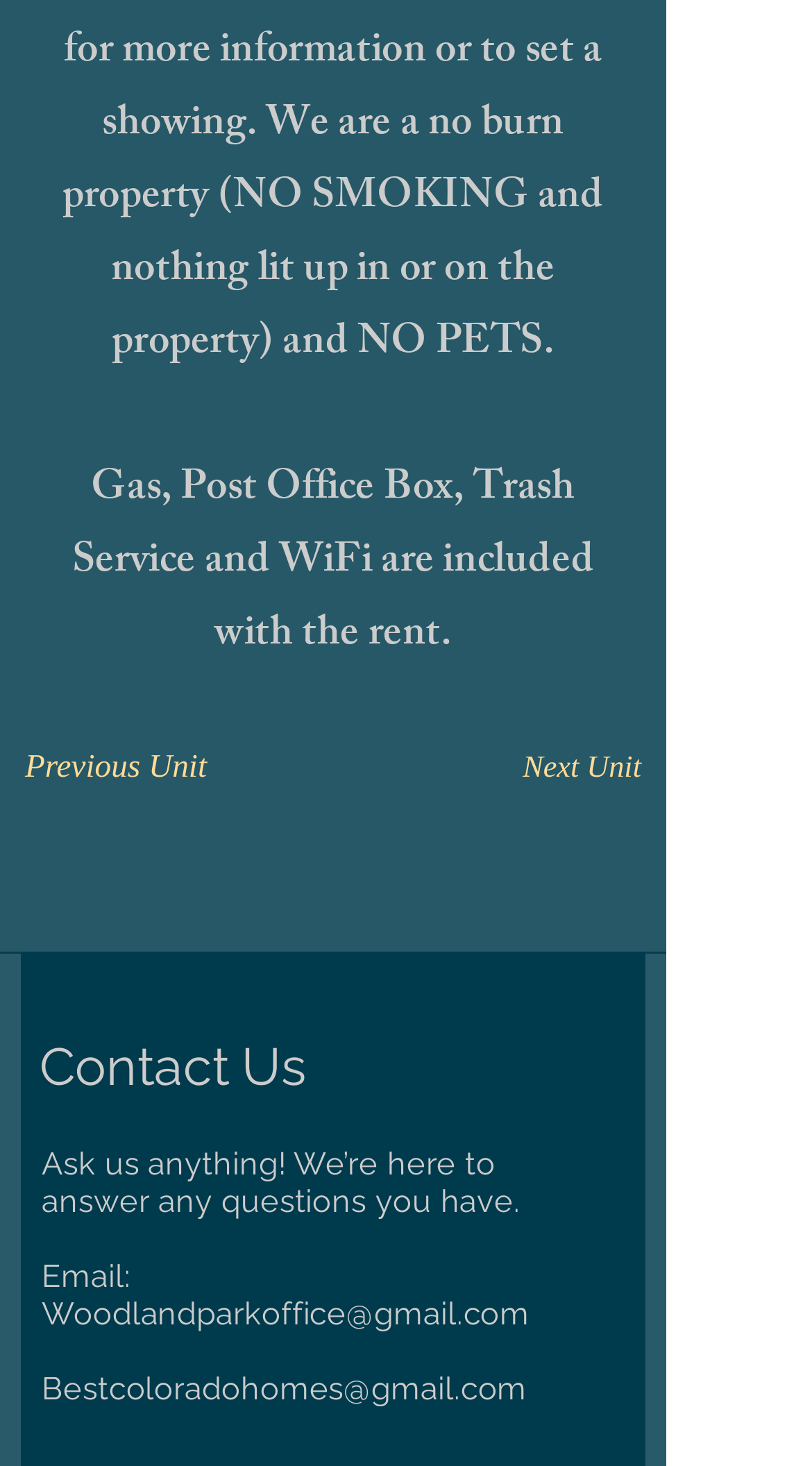What is the purpose of the 'Contact Us' link?
Based on the screenshot, give a detailed explanation to answer the question.

The 'Contact Us' link is likely intended for users to ask questions or inquire about the rental property, as it is accompanied by a static text element that says 'Ask us anything! We’re here to answer any questions you have.'